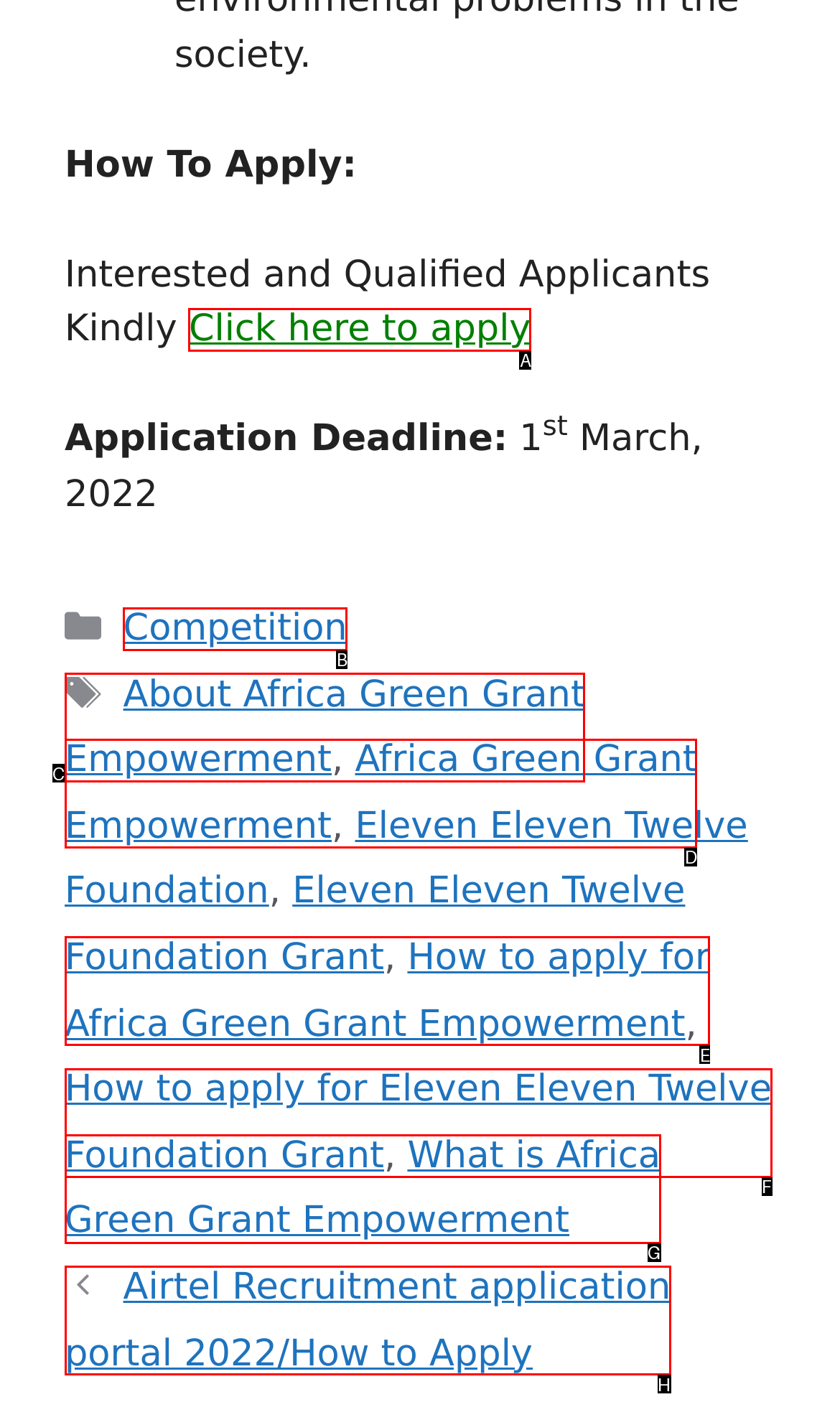Identify which lettered option completes the task: Read about How to apply for Africa Green Grant Empowerment. Provide the letter of the correct choice.

E